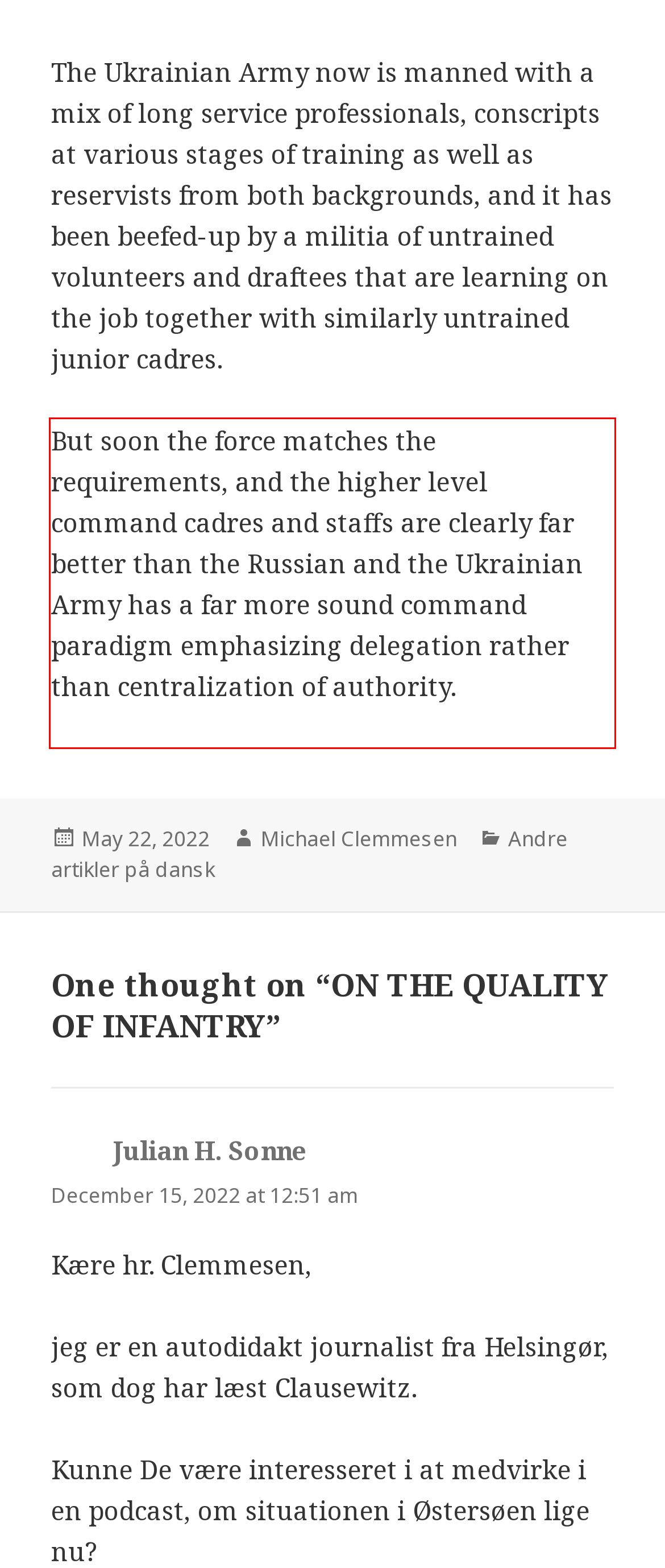You are given a screenshot with a red rectangle. Identify and extract the text within this red bounding box using OCR.

But soon the force matches the requirements, and the higher level command cadres and staffs are clearly far better than the Russian and the Ukrainian Army has a far more sound command paradigm emphasizing delegation rather than centralization of authority.